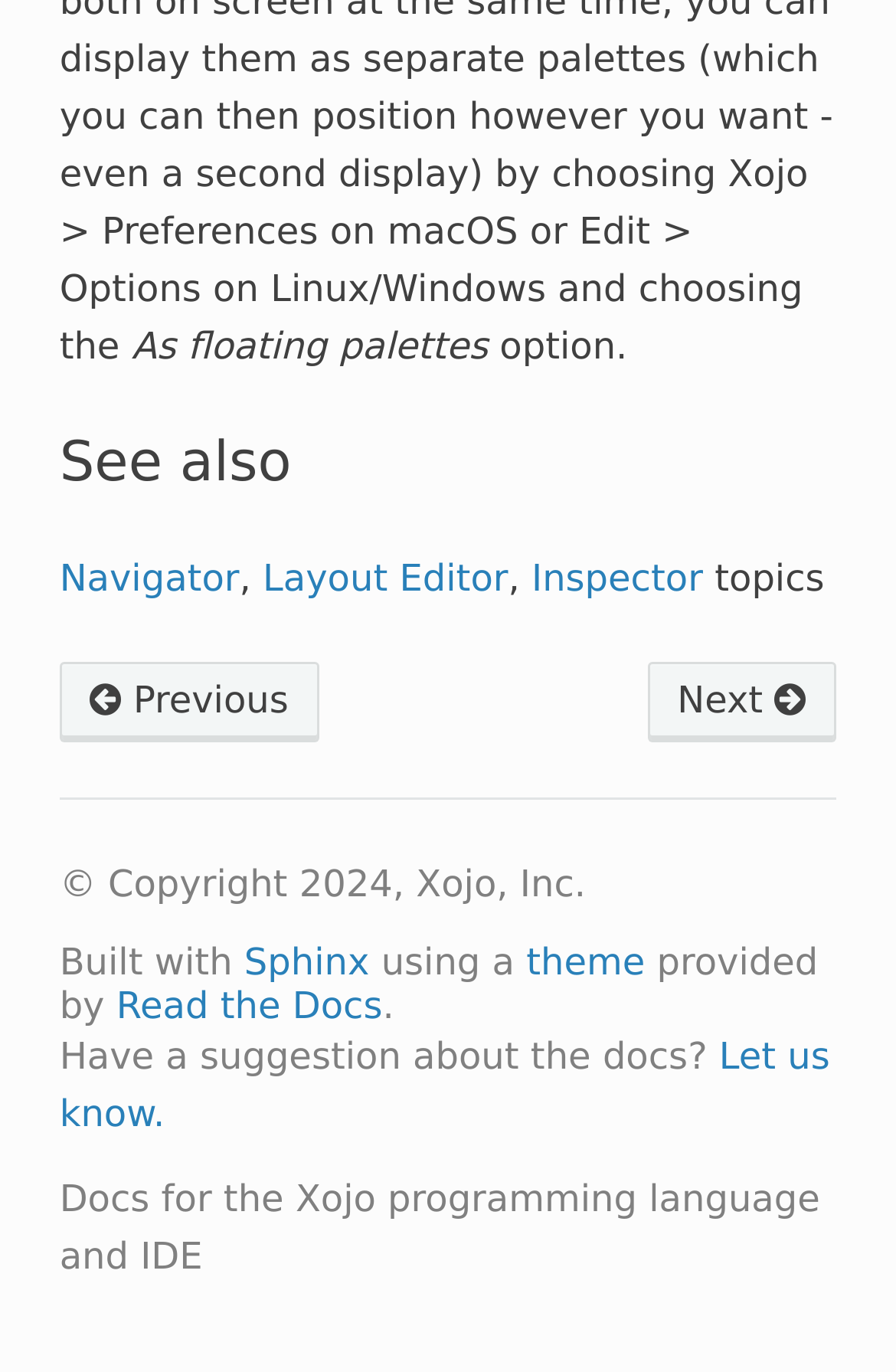Please identify the bounding box coordinates of the element on the webpage that should be clicked to follow this instruction: "Check the office location in Glendale". The bounding box coordinates should be given as four float numbers between 0 and 1, formatted as [left, top, right, bottom].

None